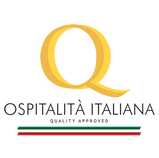Analyze the image and answer the question with as much detail as possible: 
What phrase indicates the certification's intent?

The phrase 'QUALITY APPROVED' clearly indicates the certification's intent to assure high standards in hospitality and gastronomy throughout Italy.